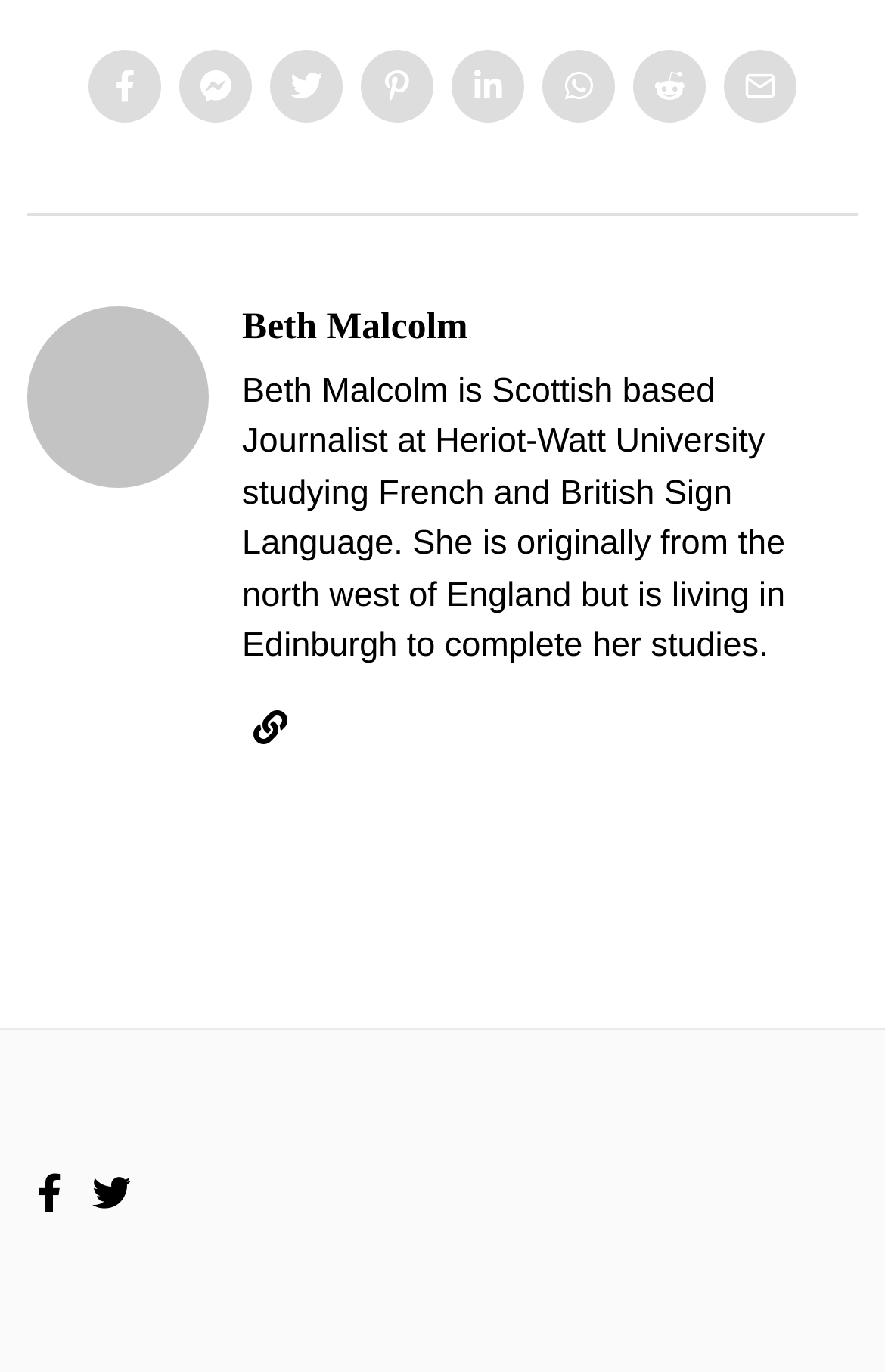How many social media links are there?
Craft a detailed and extensive response to the question.

I counted the number of social media links at the top of the page, which are represented by icons, and found 7 links.